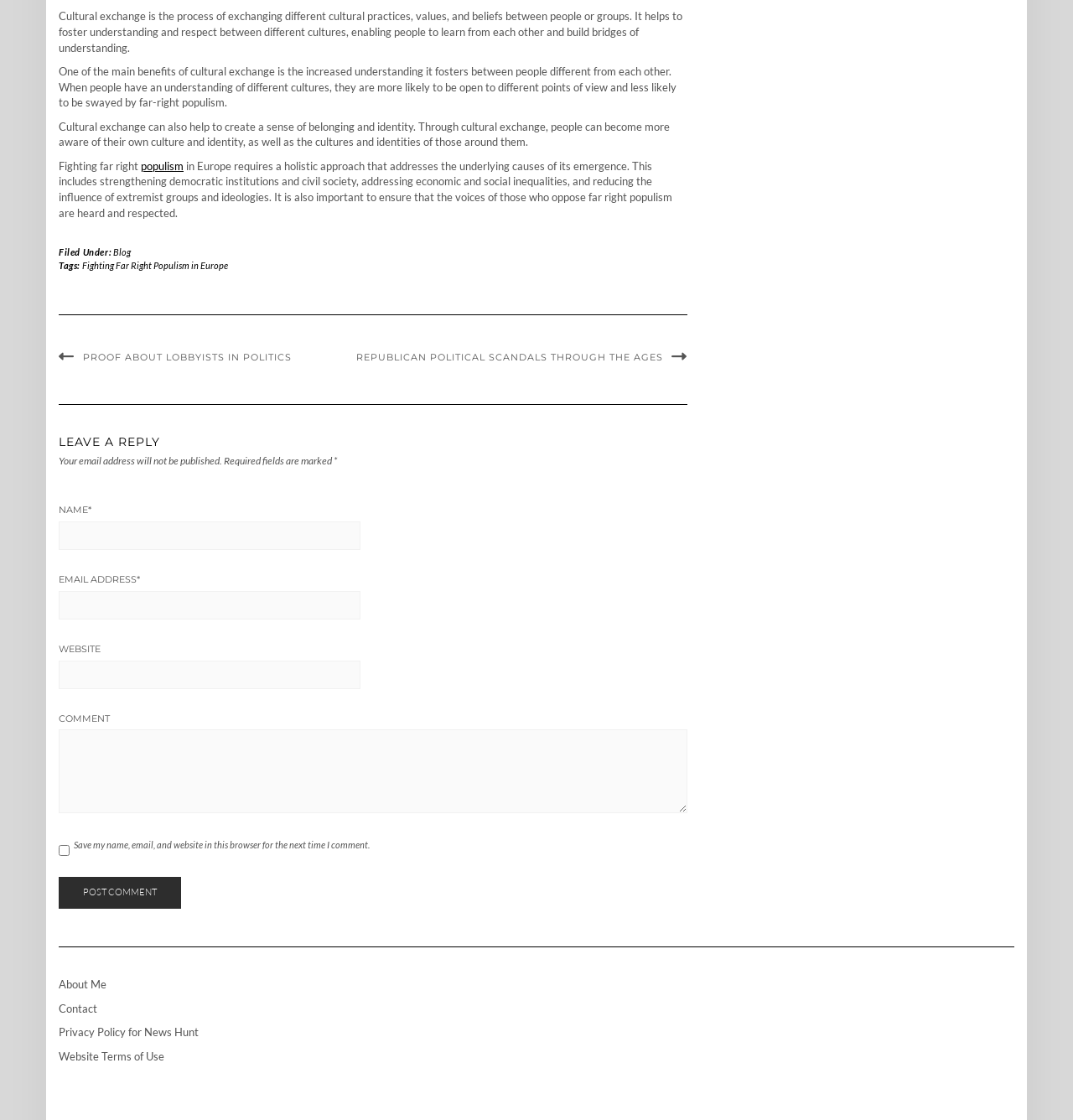Please specify the bounding box coordinates in the format (top-left x, top-left y, bottom-right x, bottom-right y), with values ranging from 0 to 1. Identify the bounding box for the UI component described as follows: About Me

[0.055, 0.873, 0.099, 0.885]